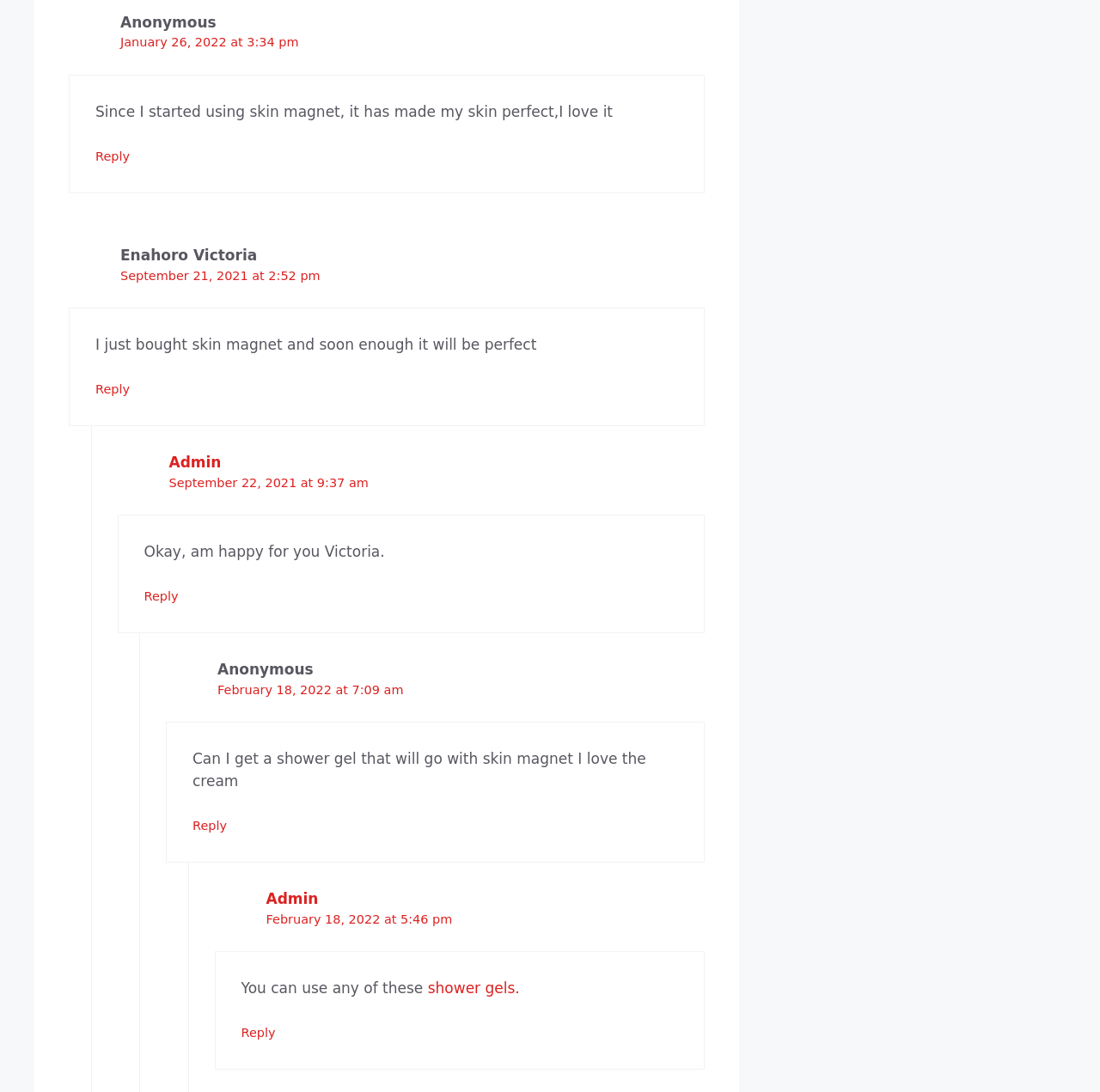What is the date of the first comment?
Look at the screenshot and give a one-word or phrase answer.

January 26, 2022